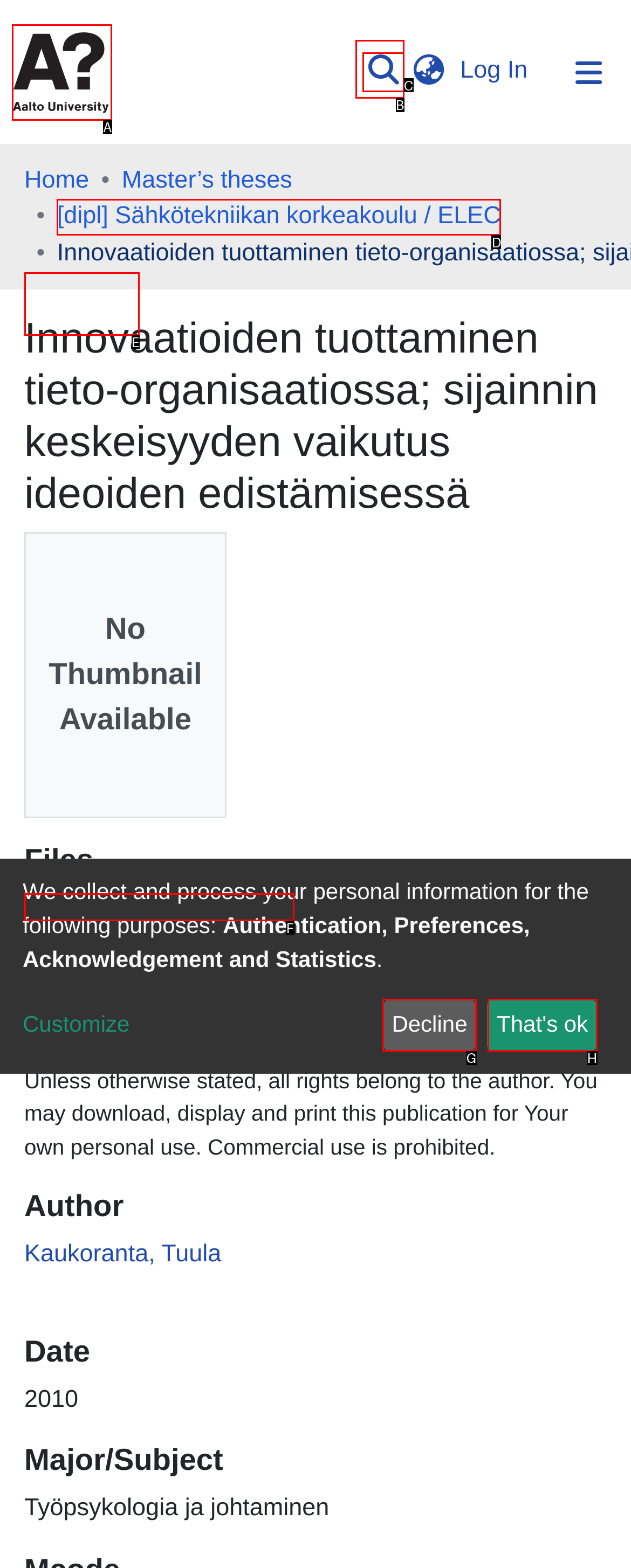Point out the option that aligns with the description: [dipl] Sähkötekniikan korkeakoulu / ELEC
Provide the letter of the corresponding choice directly.

D